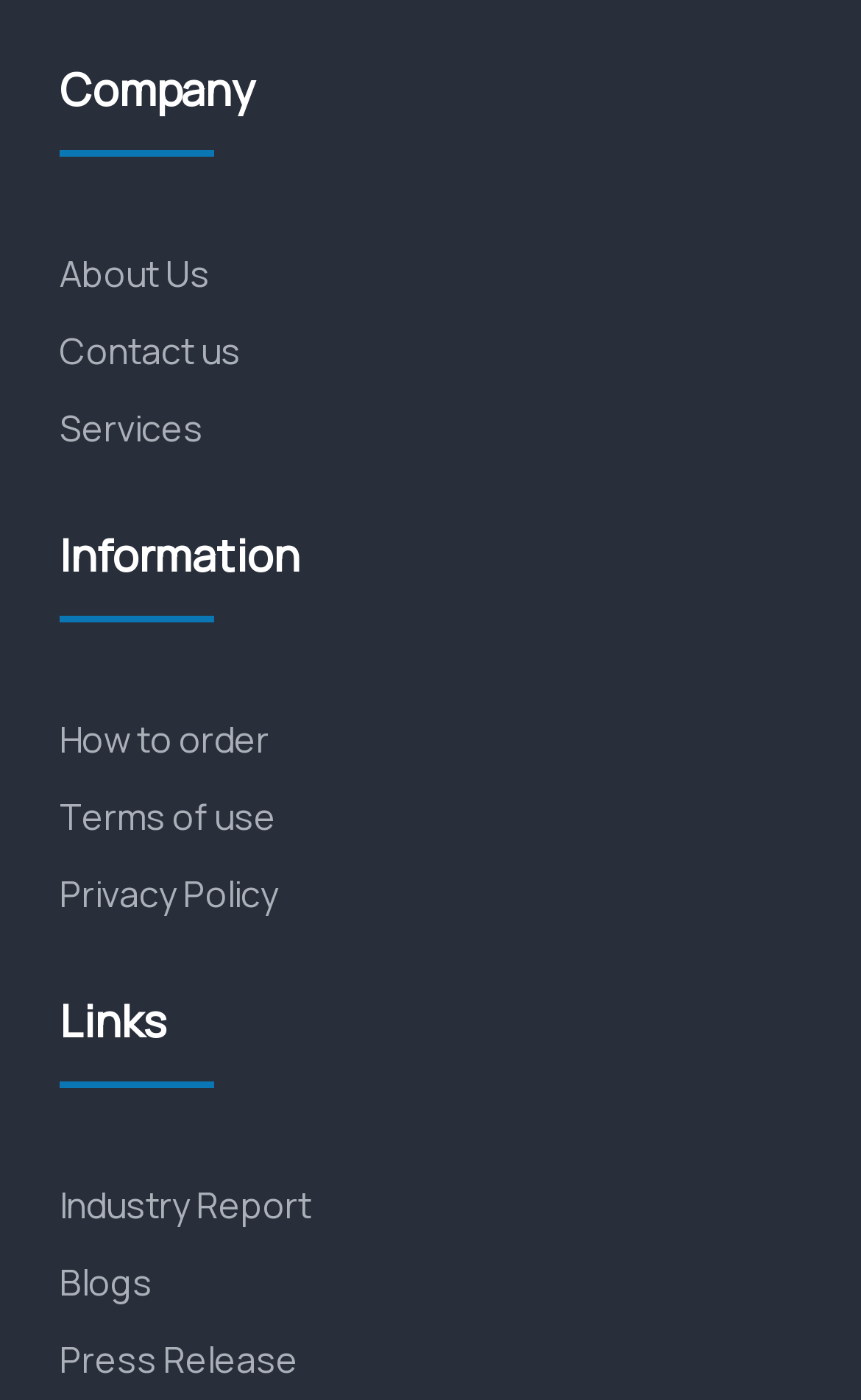Provide your answer to the question using just one word or phrase: What is the second link under the 'Links' heading?

Blogs